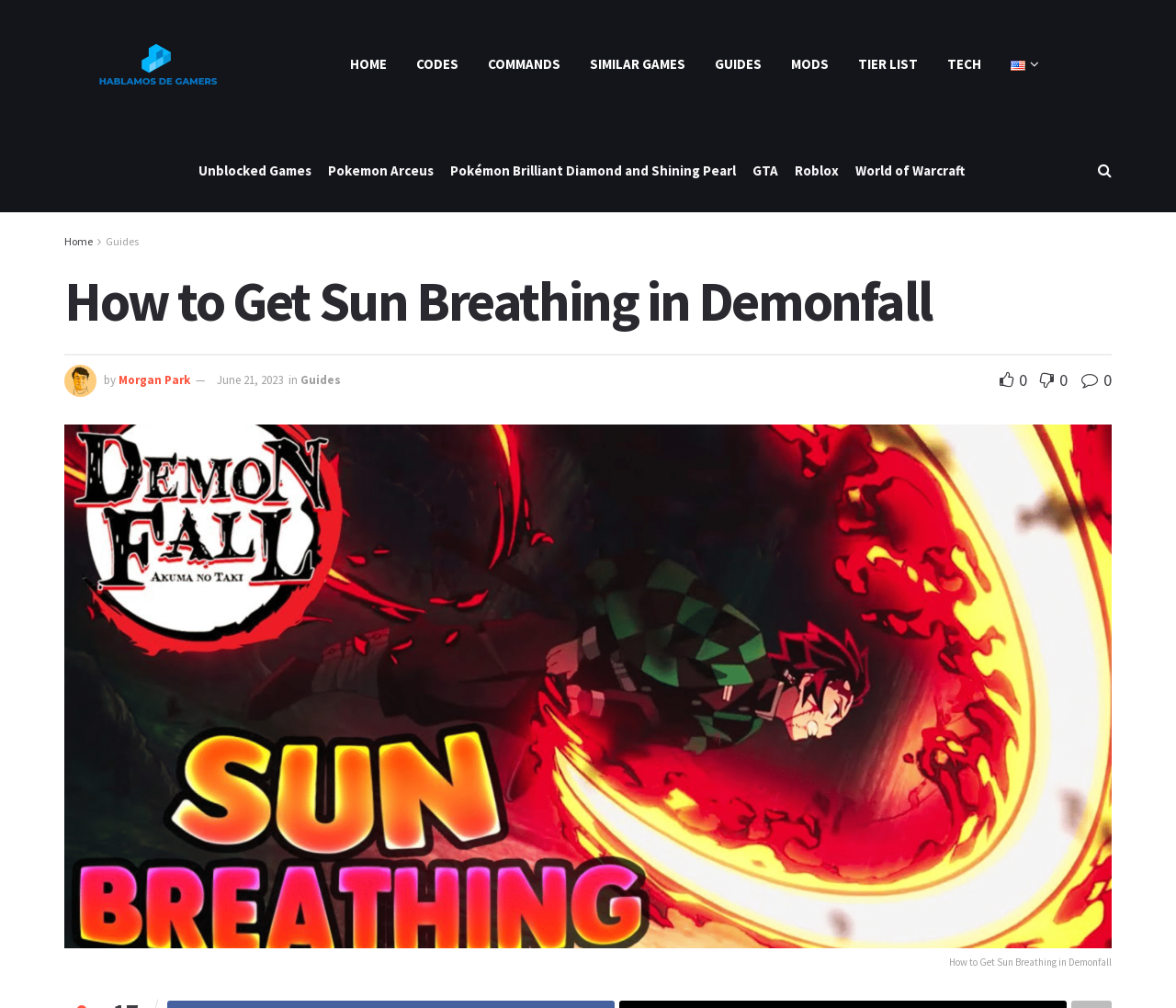Locate the headline of the webpage and generate its content.

How to Get Sun Breathing in Demonfall